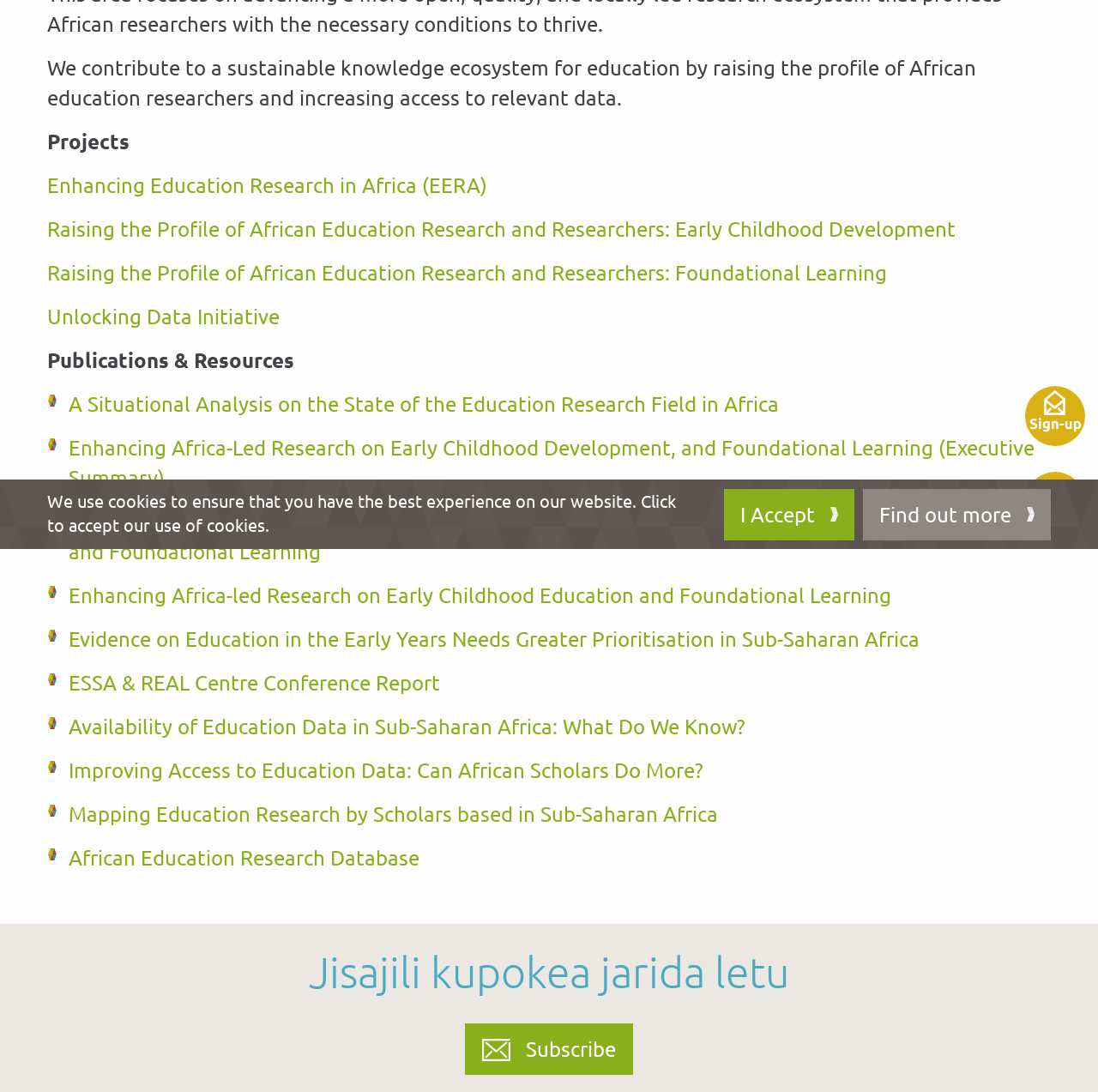Find the bounding box of the web element that fits this description: "parent_node: Jisajili kupokea jarida letu".

[0.934, 0.432, 0.988, 0.487]